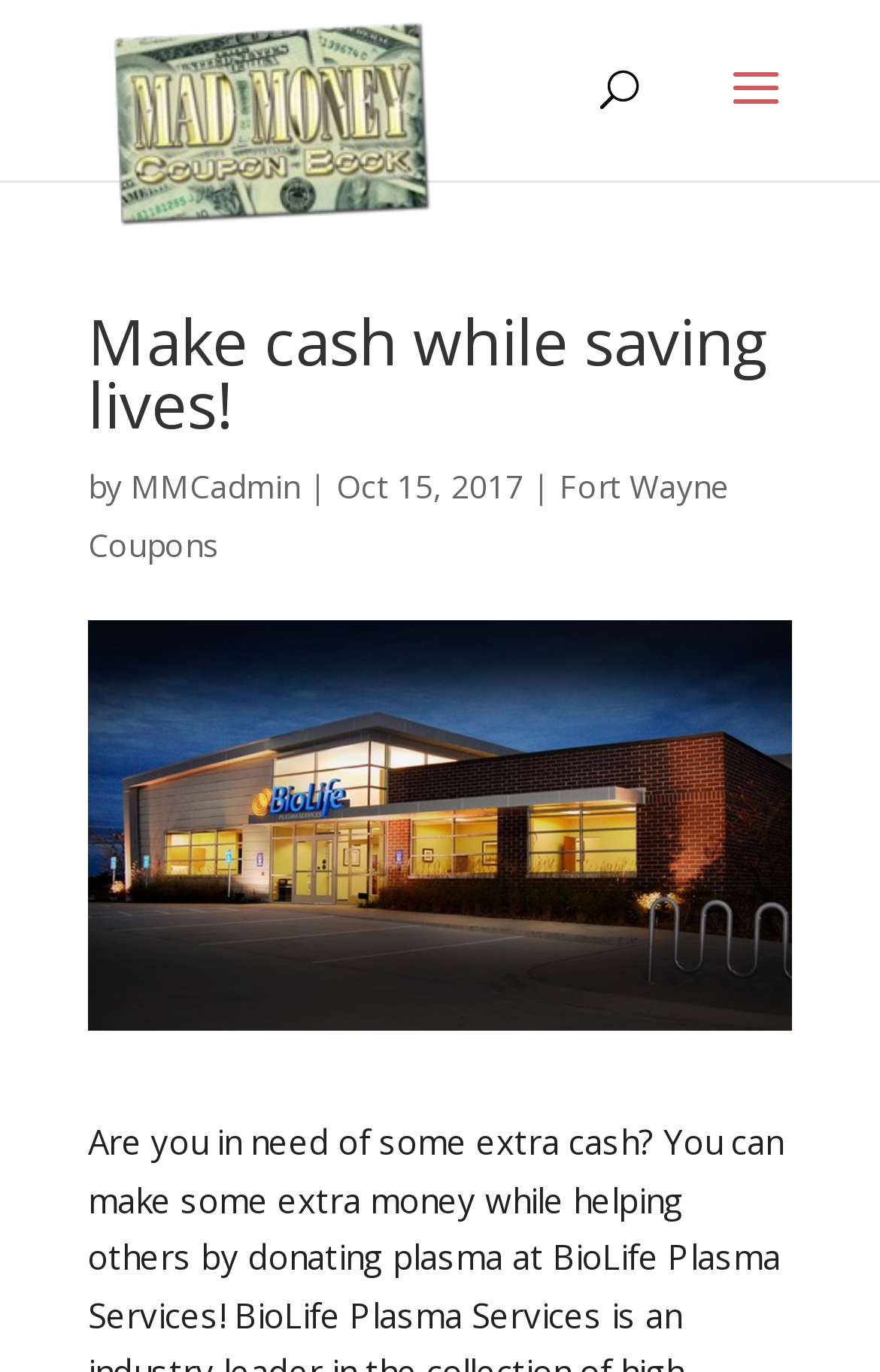Identify the bounding box for the given UI element using the description provided. Coordinates should be in the format (top-left x, top-left y, bottom-right x, bottom-right y) and must be between 0 and 1. Here is the description: Fort Wayne Coupons

[0.1, 0.339, 0.828, 0.412]